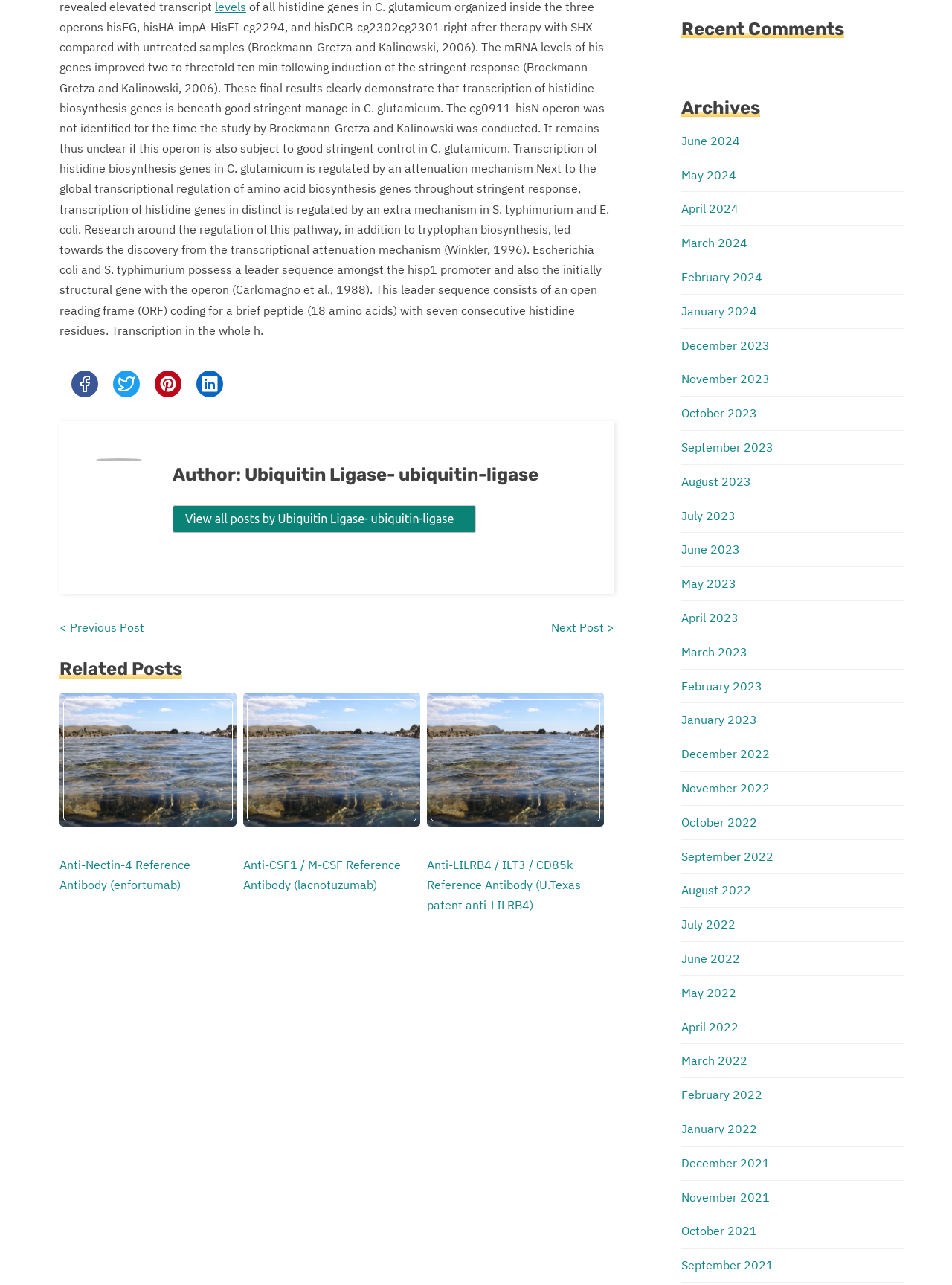Identify the bounding box coordinates for the UI element described as follows: parent_node: Anti-Nectin-4 Reference Antibody (enfortumab). Use the format (top-left x, top-left y, bottom-right x, bottom-right y) and ensure all values are floating point numbers between 0 and 1.

[0.062, 0.53, 0.248, 0.657]